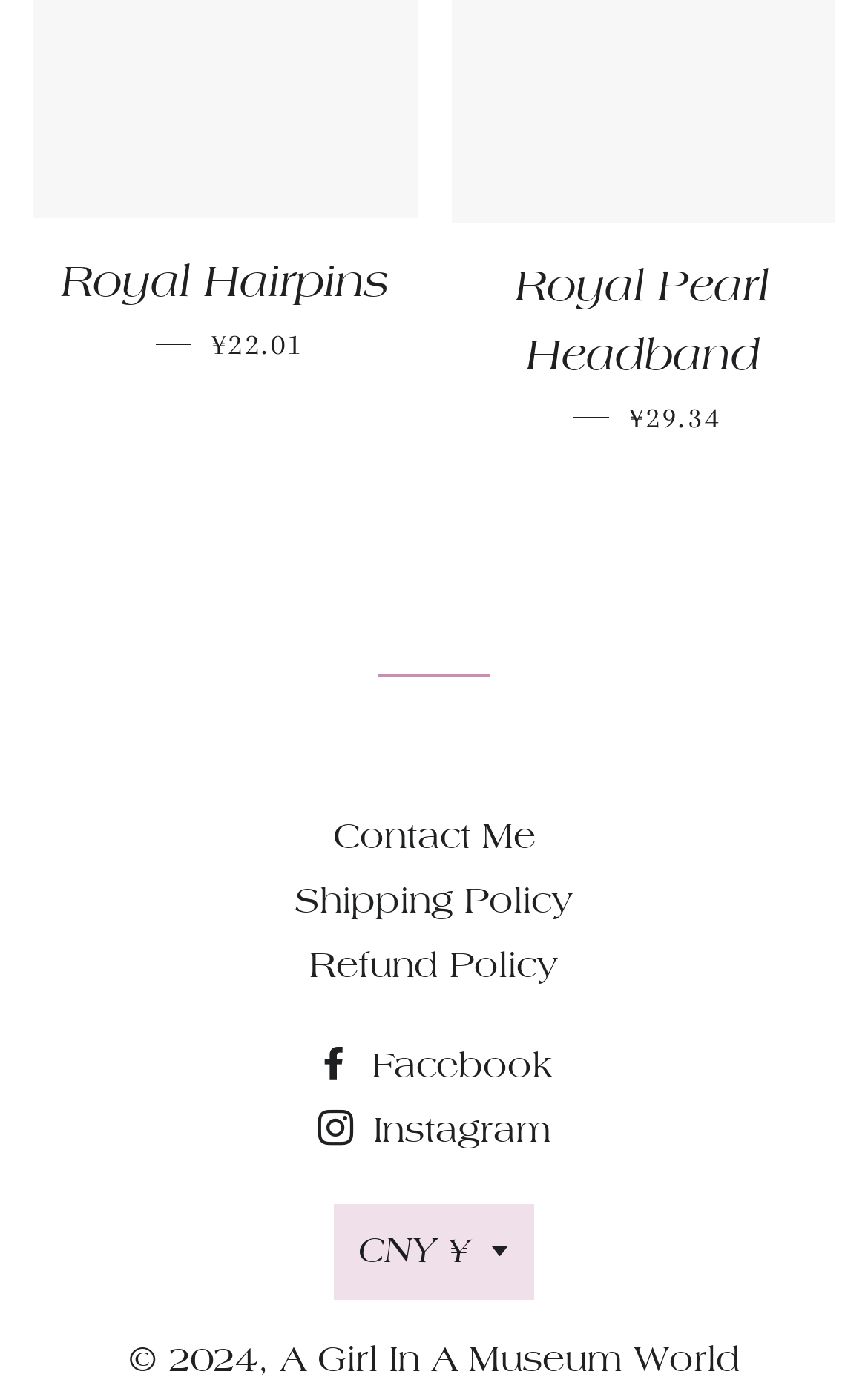Provide the bounding box coordinates of the HTML element described by the text: "Shipping Policy". The coordinates should be in the format [left, top, right, bottom] with values between 0 and 1.

[0.34, 0.63, 0.66, 0.659]